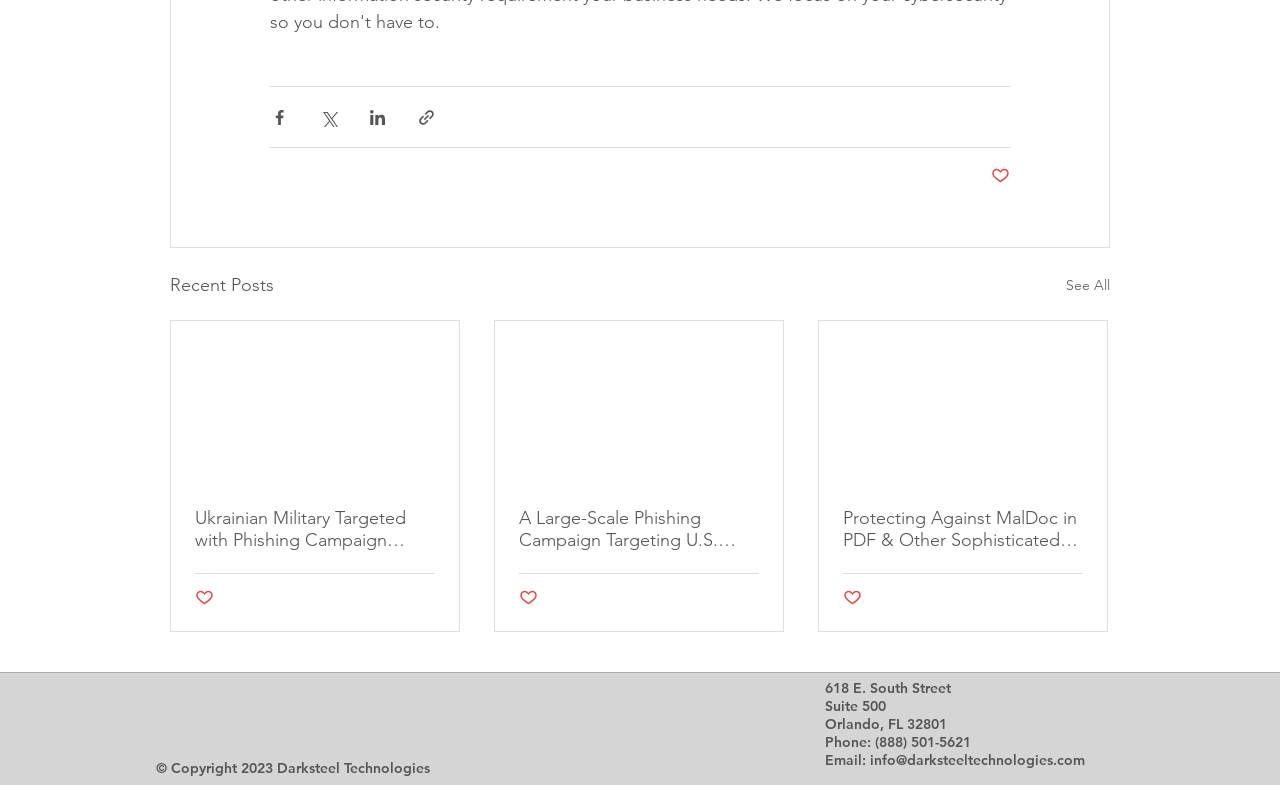Specify the bounding box coordinates of the area to click in order to execute this command: 'Visit the Facebook page'. The coordinates should consist of four float numbers ranging from 0 to 1, and should be formatted as [left, top, right, bottom].

[0.117, 0.894, 0.148, 0.944]